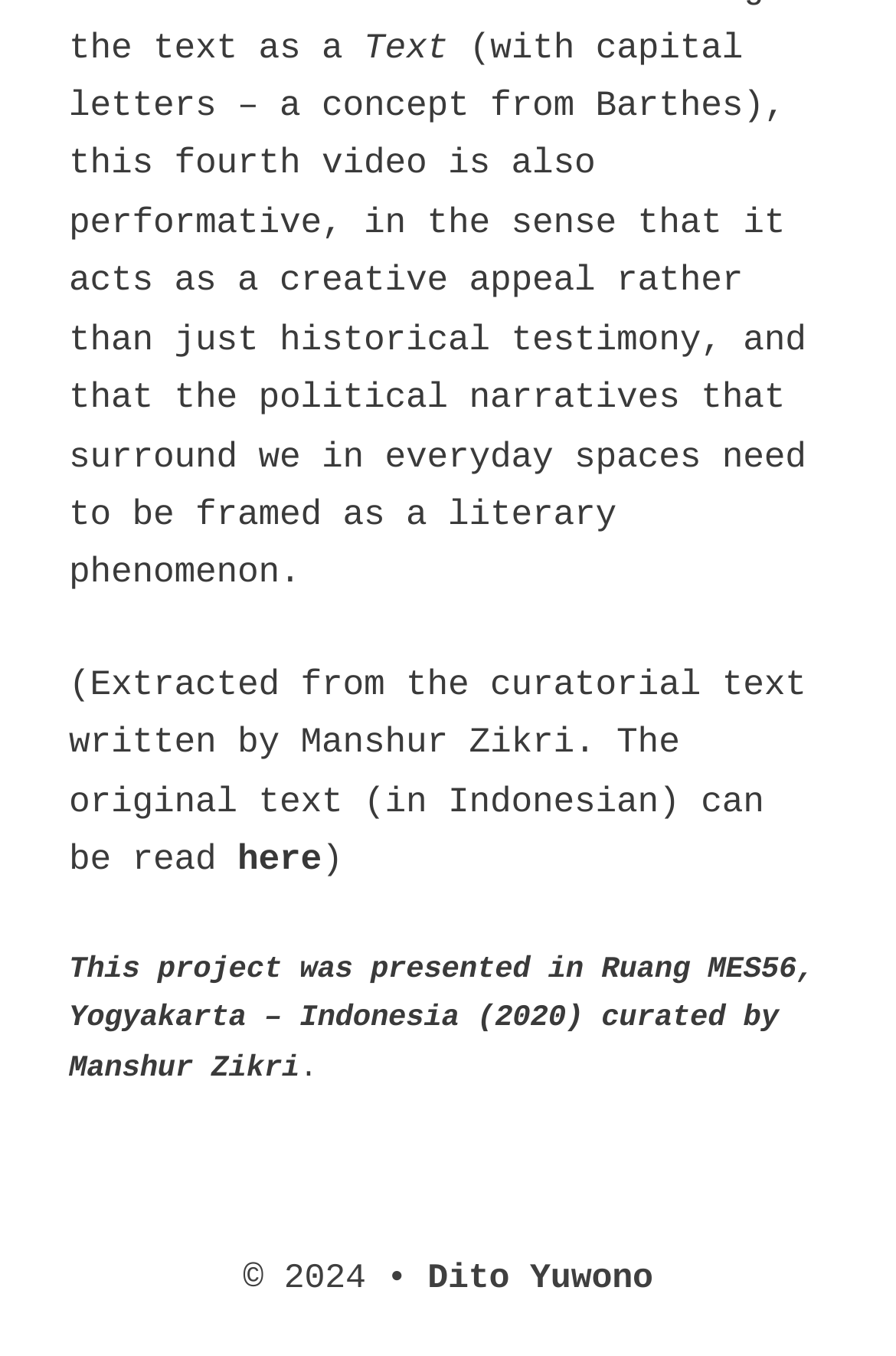Give the bounding box coordinates for the element described as: "Dito Yuwono".

[0.477, 0.929, 0.729, 0.958]